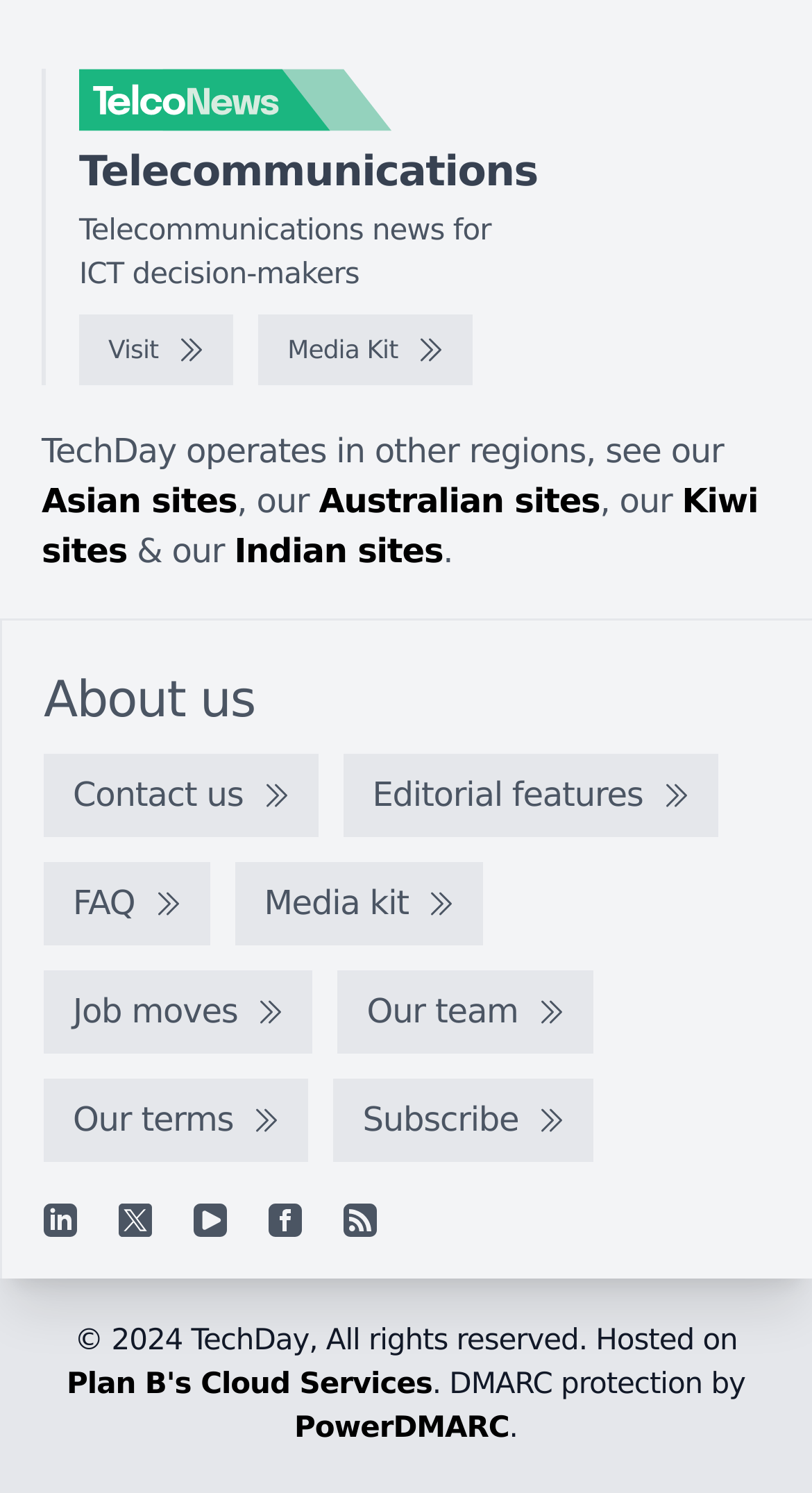Determine the bounding box coordinates of the clickable region to carry out the instruction: "Visit the TelcoNews website".

[0.097, 0.21, 0.287, 0.258]